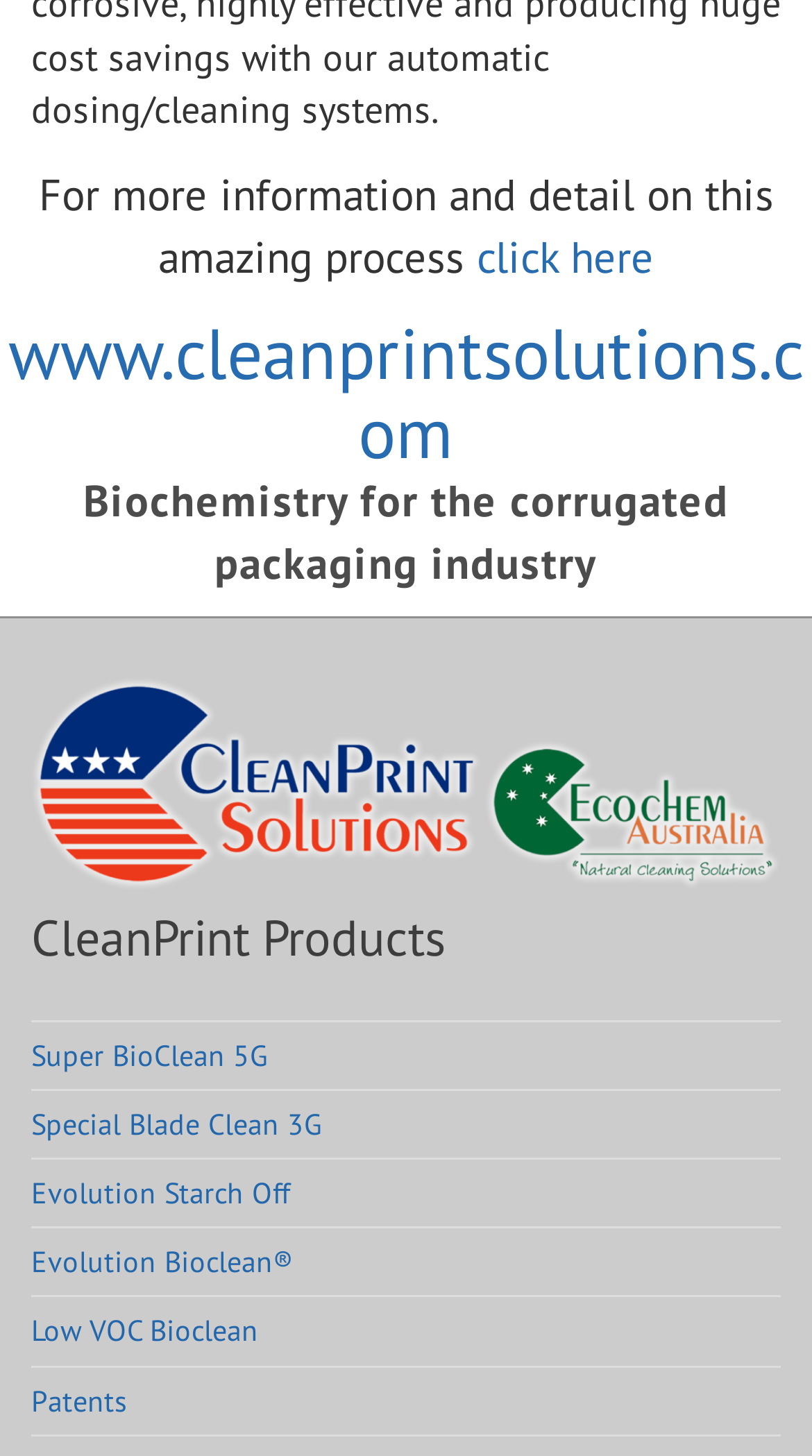What is the topic of the webpage?
Answer the question with a thorough and detailed explanation.

The StaticText element 'Biochemistry for the corrugated packaging industry' is located below the company name heading, indicating that the webpage is related to biochemistry in the context of corrugated packaging industry.